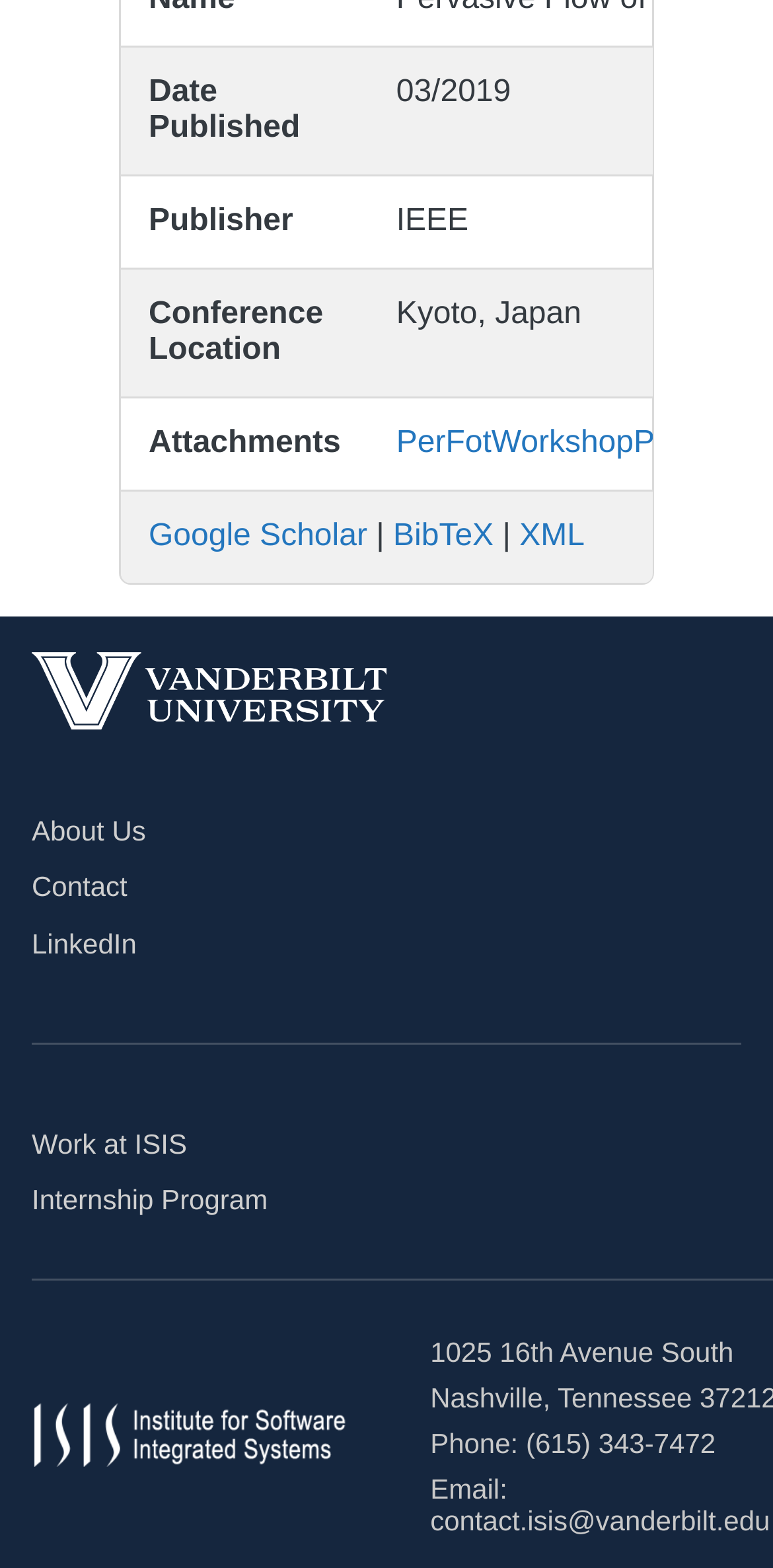Provide a brief response to the question using a single word or phrase: 
What is the email address of ISIS?

contact.isis@vanderbilt.edu